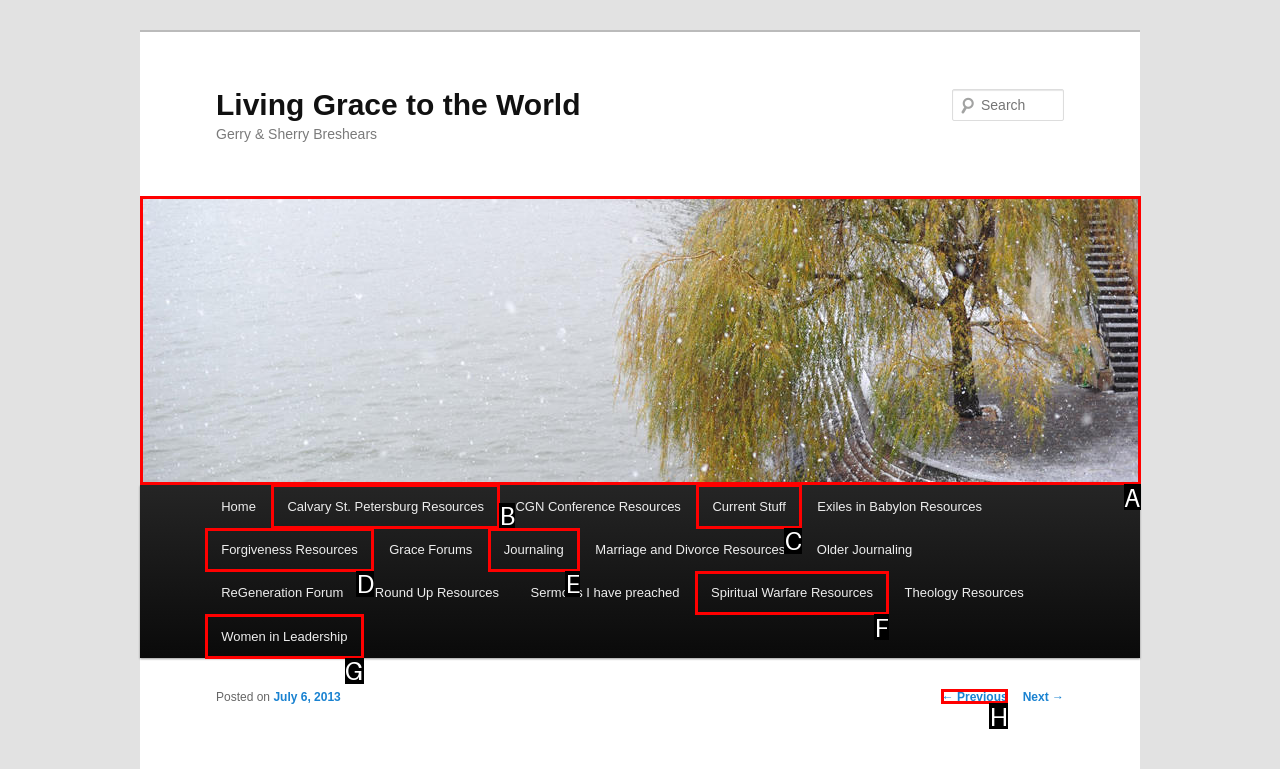Choose the option that best matches the element: ← Previous
Respond with the letter of the correct option.

H